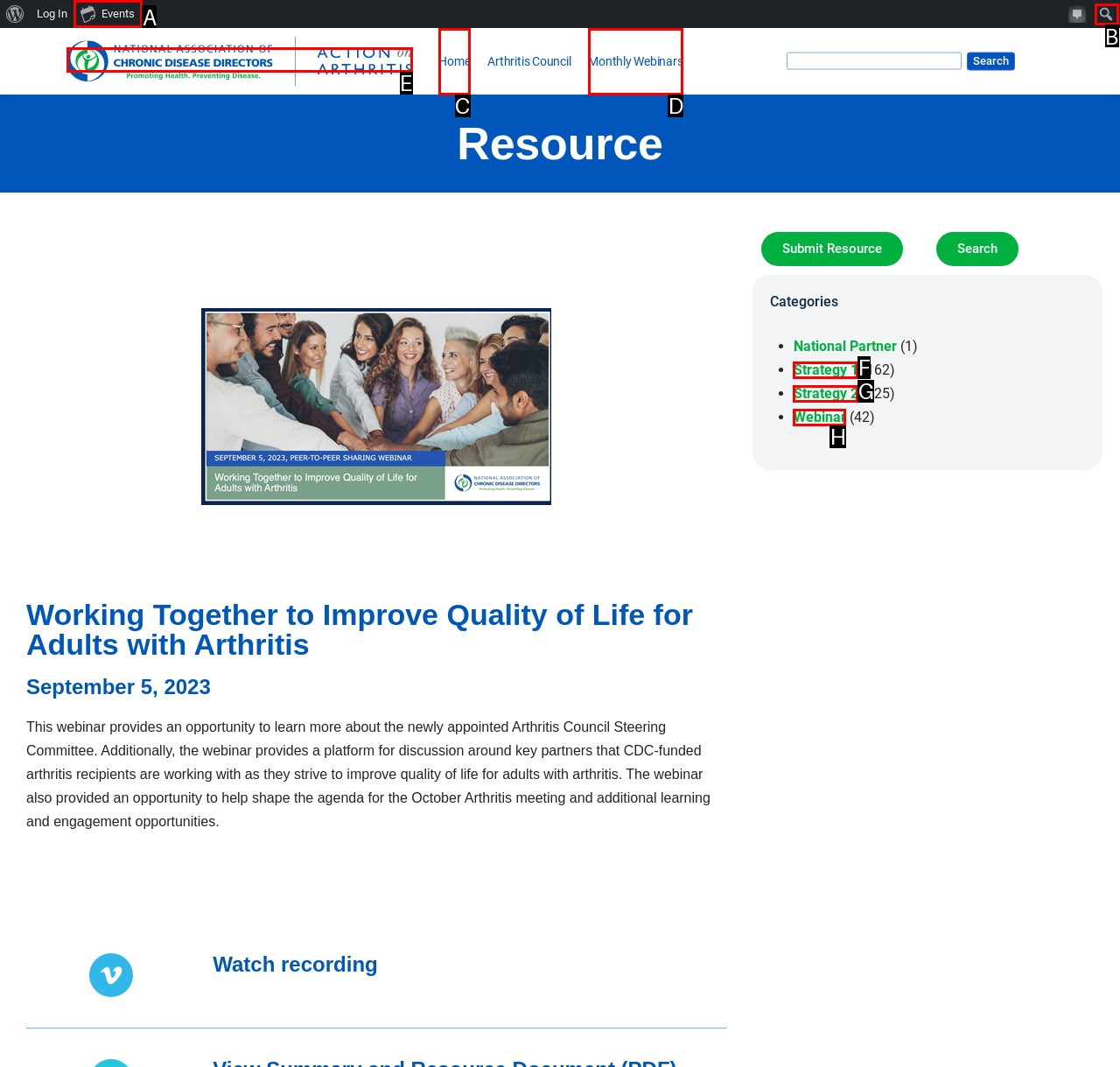Select the HTML element that should be clicked to accomplish the task: View events Reply with the corresponding letter of the option.

A